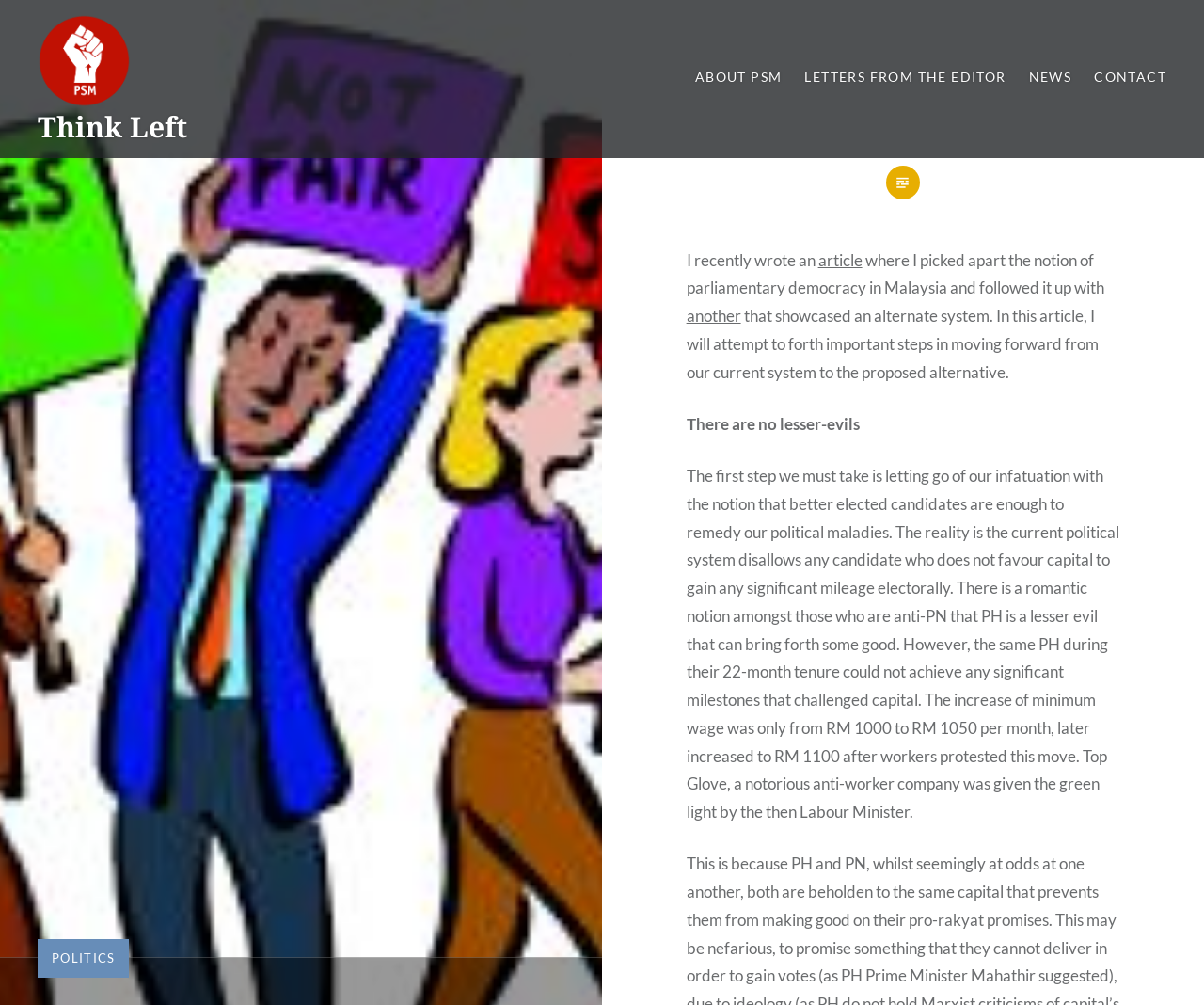Please provide a comprehensive response to the question below by analyzing the image: 
What is the main topic of the article?

The article appears to be discussing democracy, as the text mentions 'parliamentary democracy in Malaysia' and 'proletarian democracy'. The author also discusses the limitations of the current political system and proposes an alternative system.